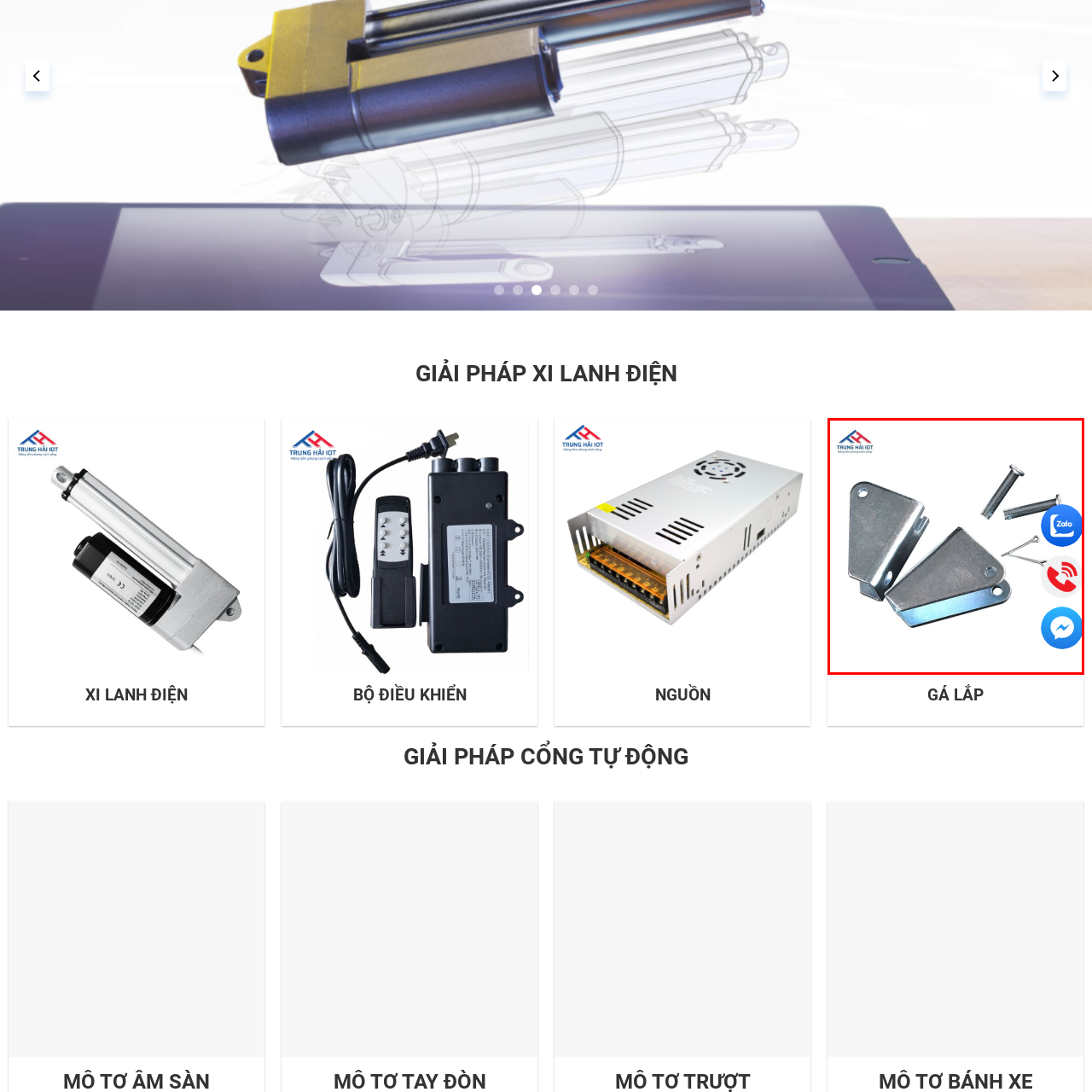What type of company is Trung Hải IOT?
Focus on the image enclosed by the red bounding box and elaborate on your answer to the question based on the visual details present.

The presence of the Trung Hải IOT logo in the top left corner of the image implies that the company specializes in hardware or industrial solutions, given the context of the image showcasing metallic components.